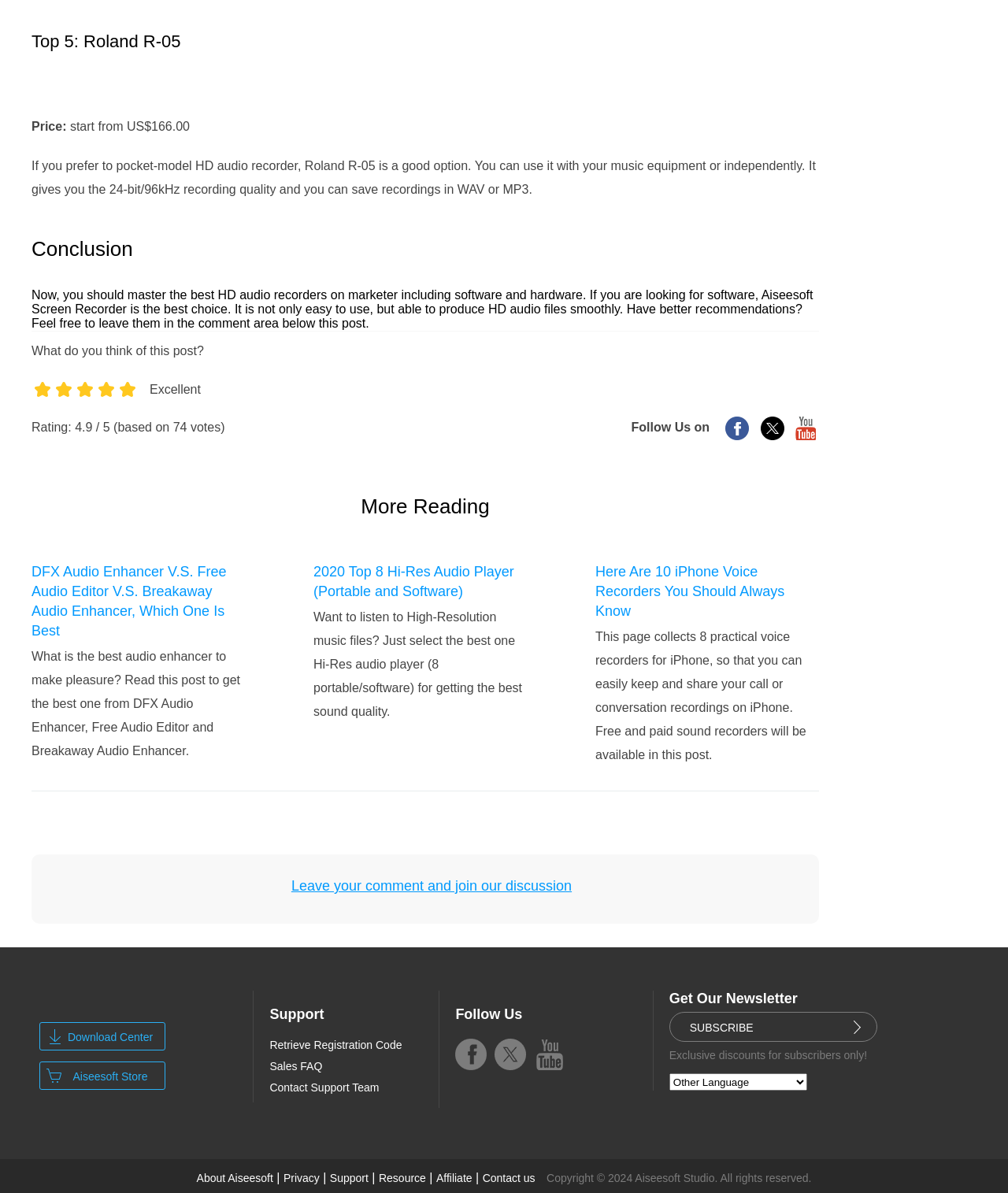Locate the bounding box coordinates of the item that should be clicked to fulfill the instruction: "Click the '1' link".

[0.031, 0.323, 0.052, 0.355]